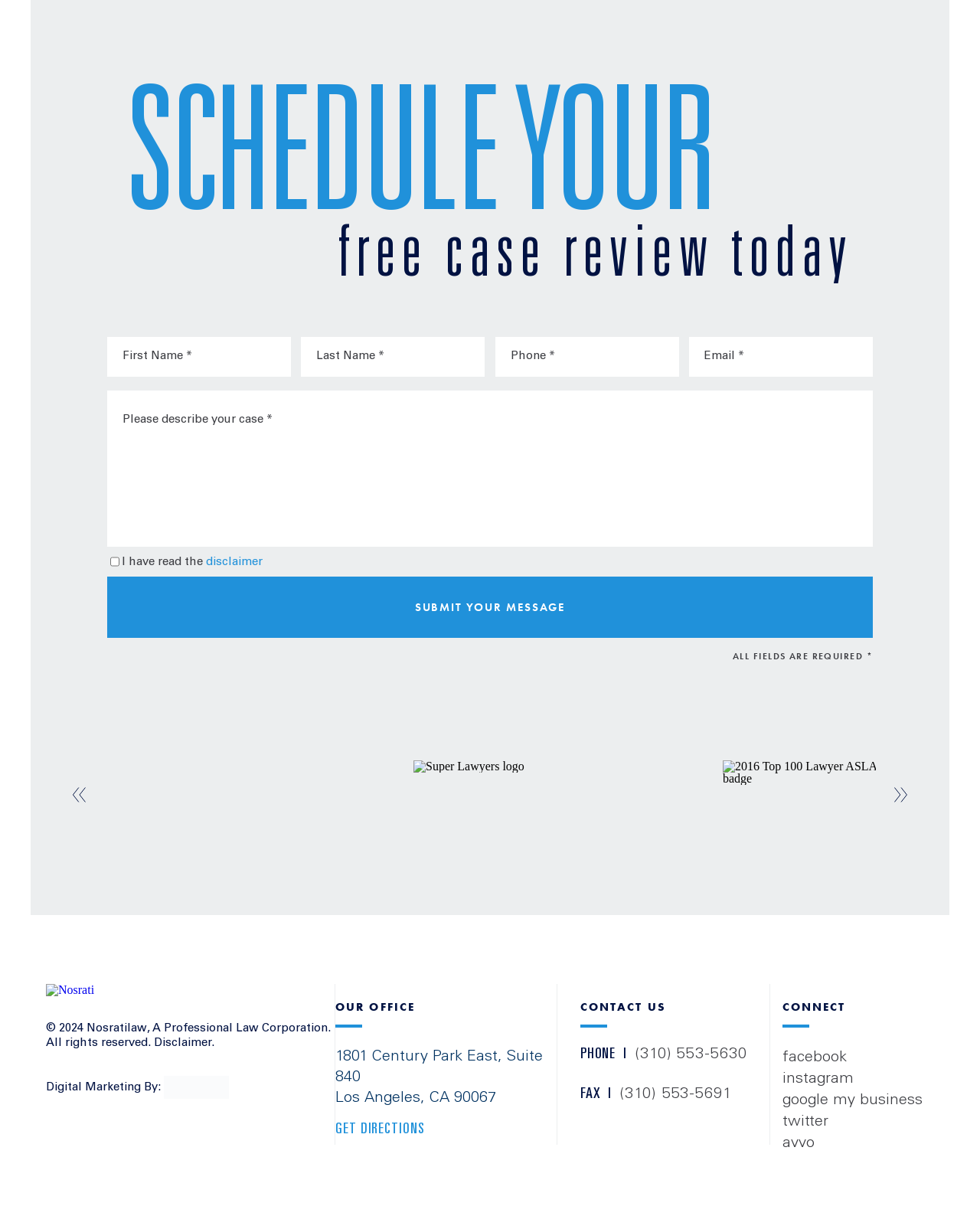Determine the coordinates of the bounding box that should be clicked to complete the instruction: "Get directions to the office". The coordinates should be represented by four float numbers between 0 and 1: [left, top, right, bottom].

[0.342, 0.913, 0.568, 0.926]